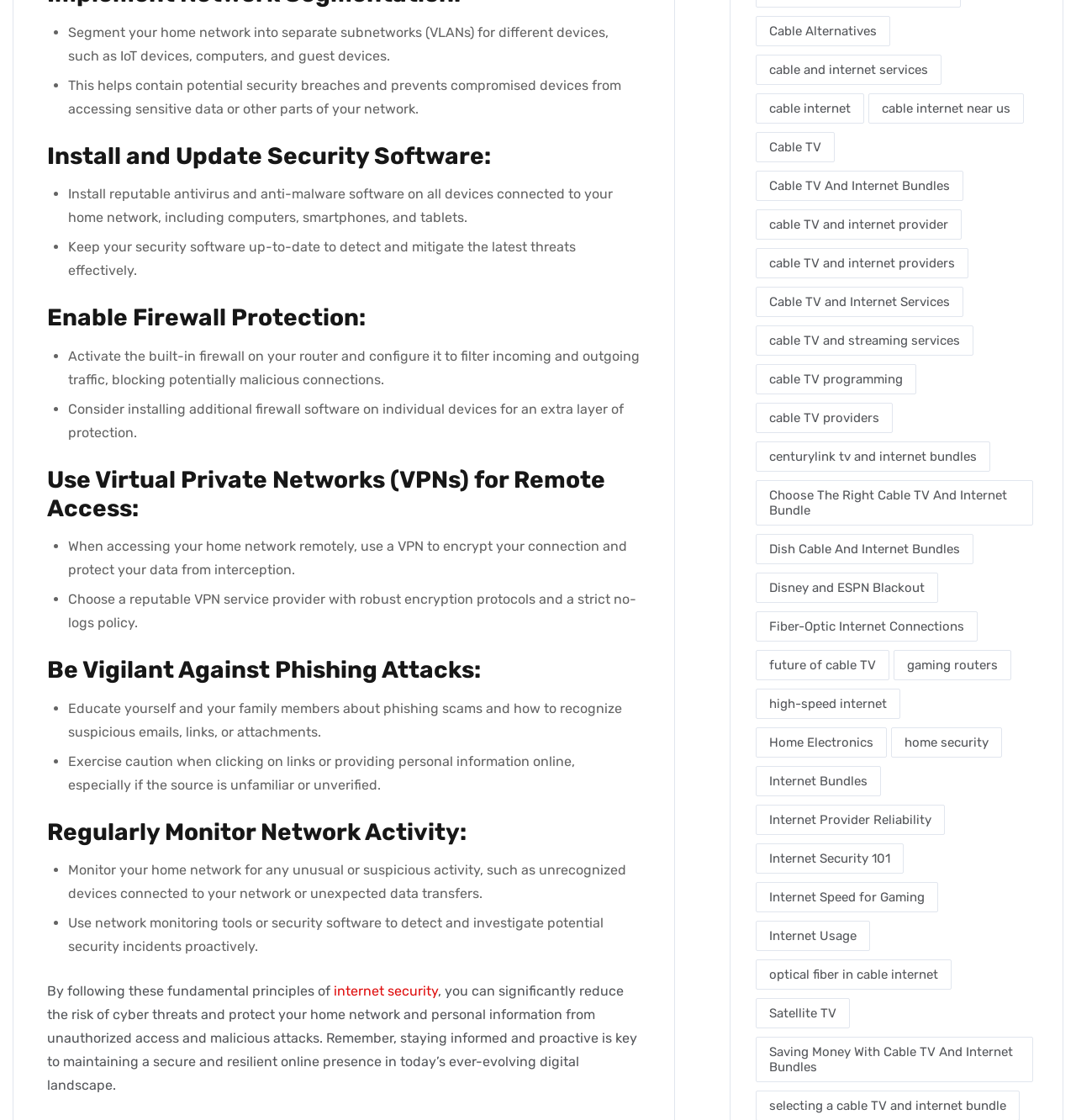What should be installed on all devices connected to a home network?
Please provide a detailed and thorough answer to the question.

According to the second heading 'Install and Update Security Software:', it is recommended to install reputable antivirus and anti-malware software on all devices connected to a home network, including computers, smartphones, and tablets.